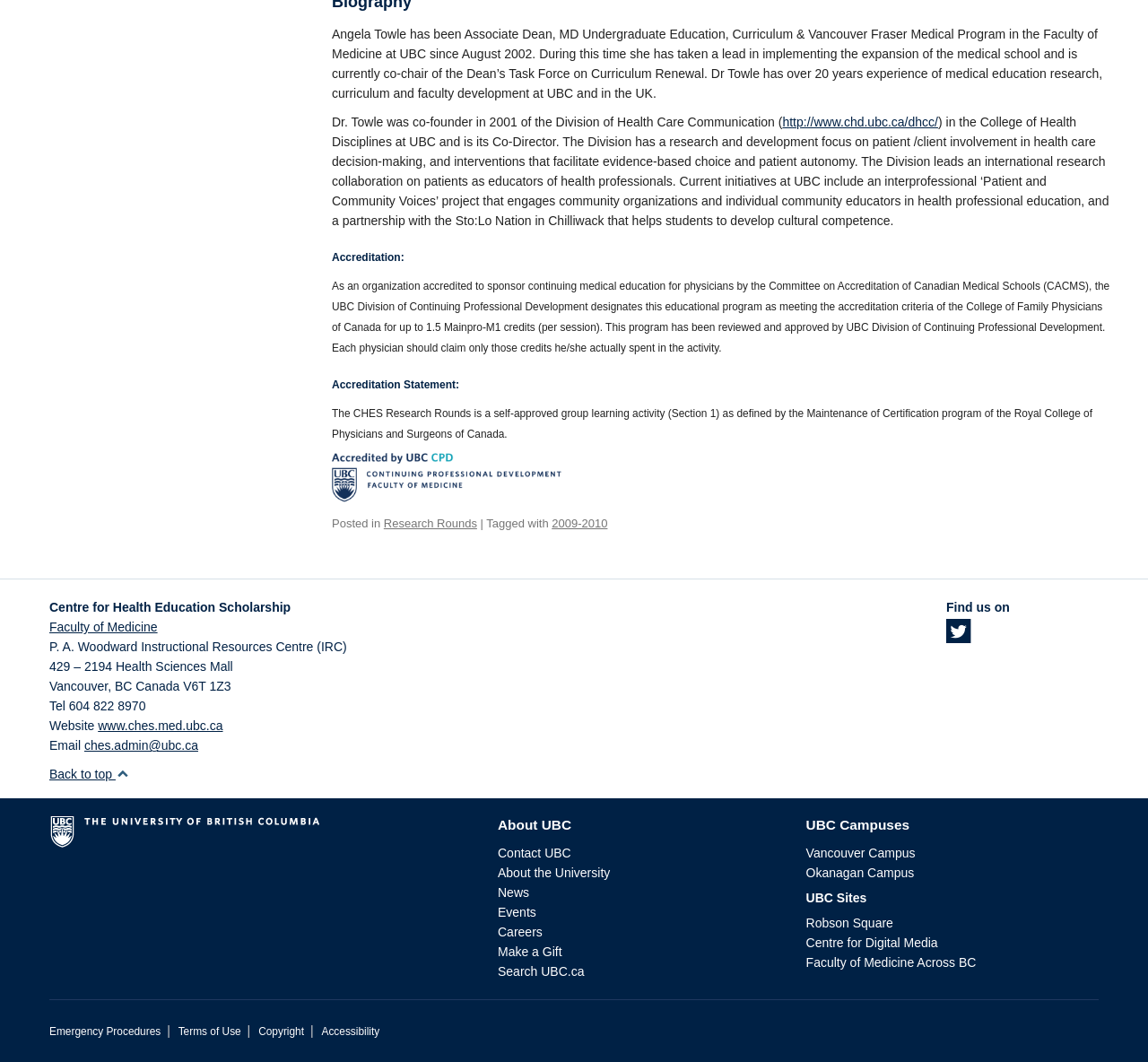What is the name of the research collaboration led by the Division of Health Care Communication?
Can you give a detailed and elaborate answer to the question?

The text states that the Division leads an international research collaboration on patients as educators of health professionals, which suggests that this is the name of the research collaboration.